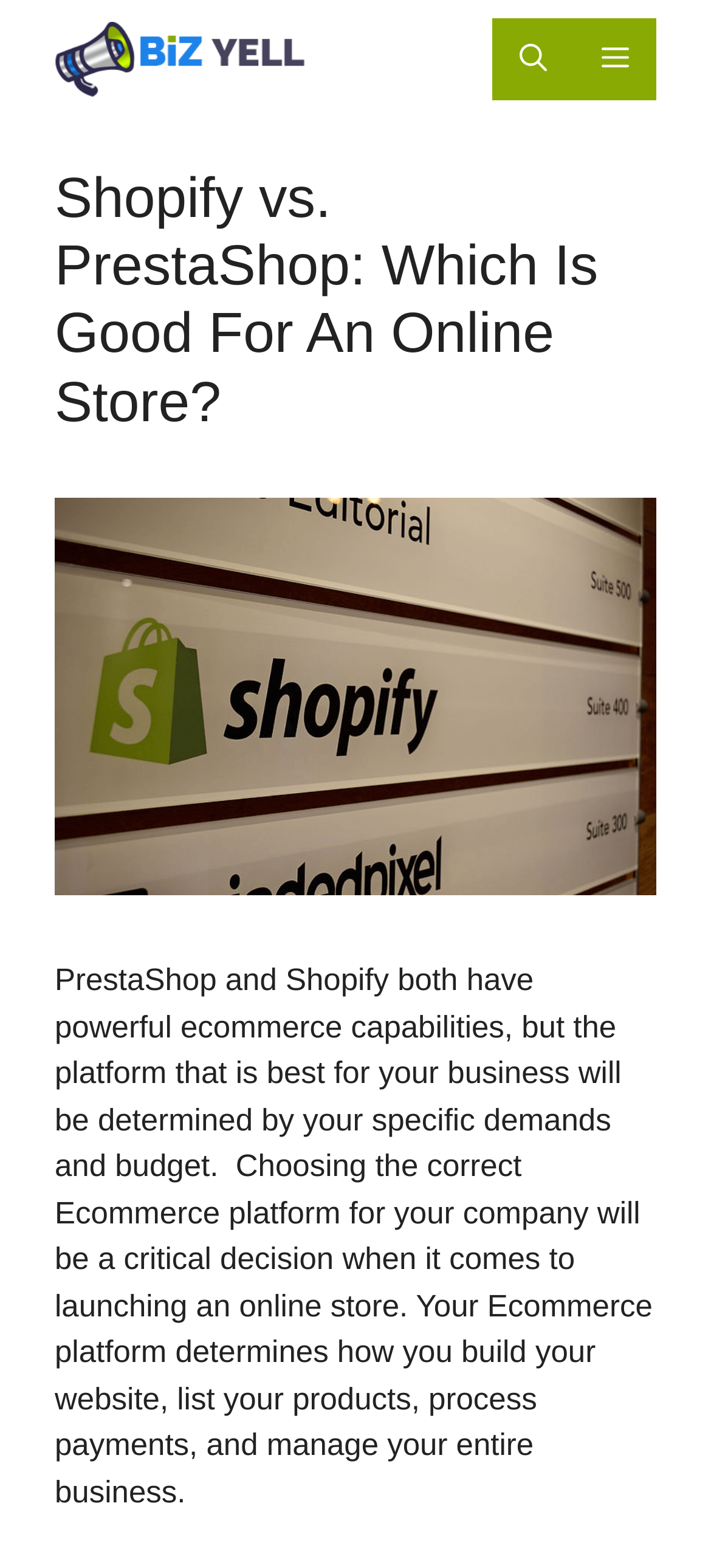What is the purpose of choosing an ecommerce platform?
Answer briefly with a single word or phrase based on the image.

To launch an online store